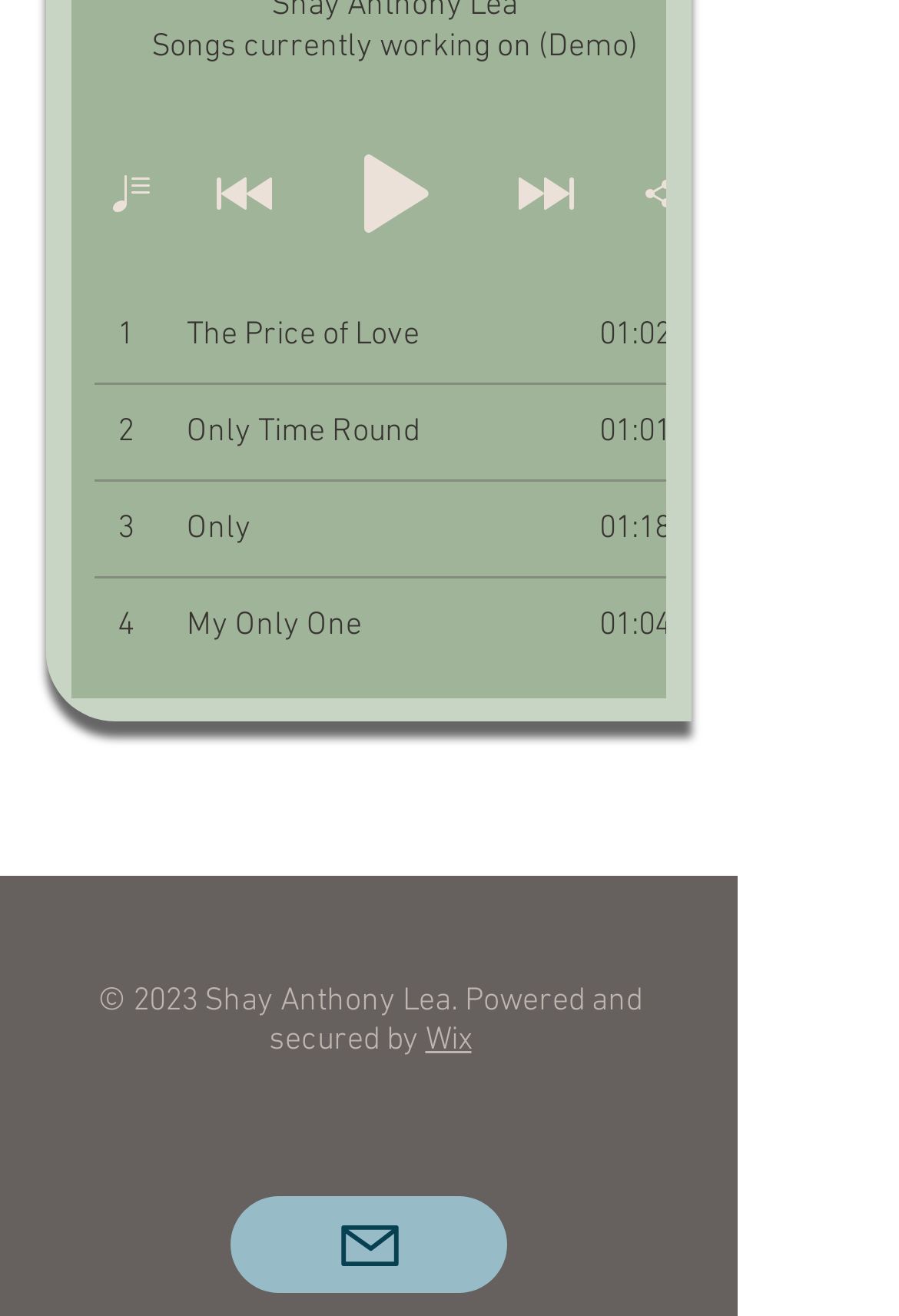Locate the bounding box coordinates of the clickable element to fulfill the following instruction: "Open Spotify". Provide the coordinates as four float numbers between 0 and 1 in the format [left, top, right, bottom].

[0.11, 0.569, 0.2, 0.63]